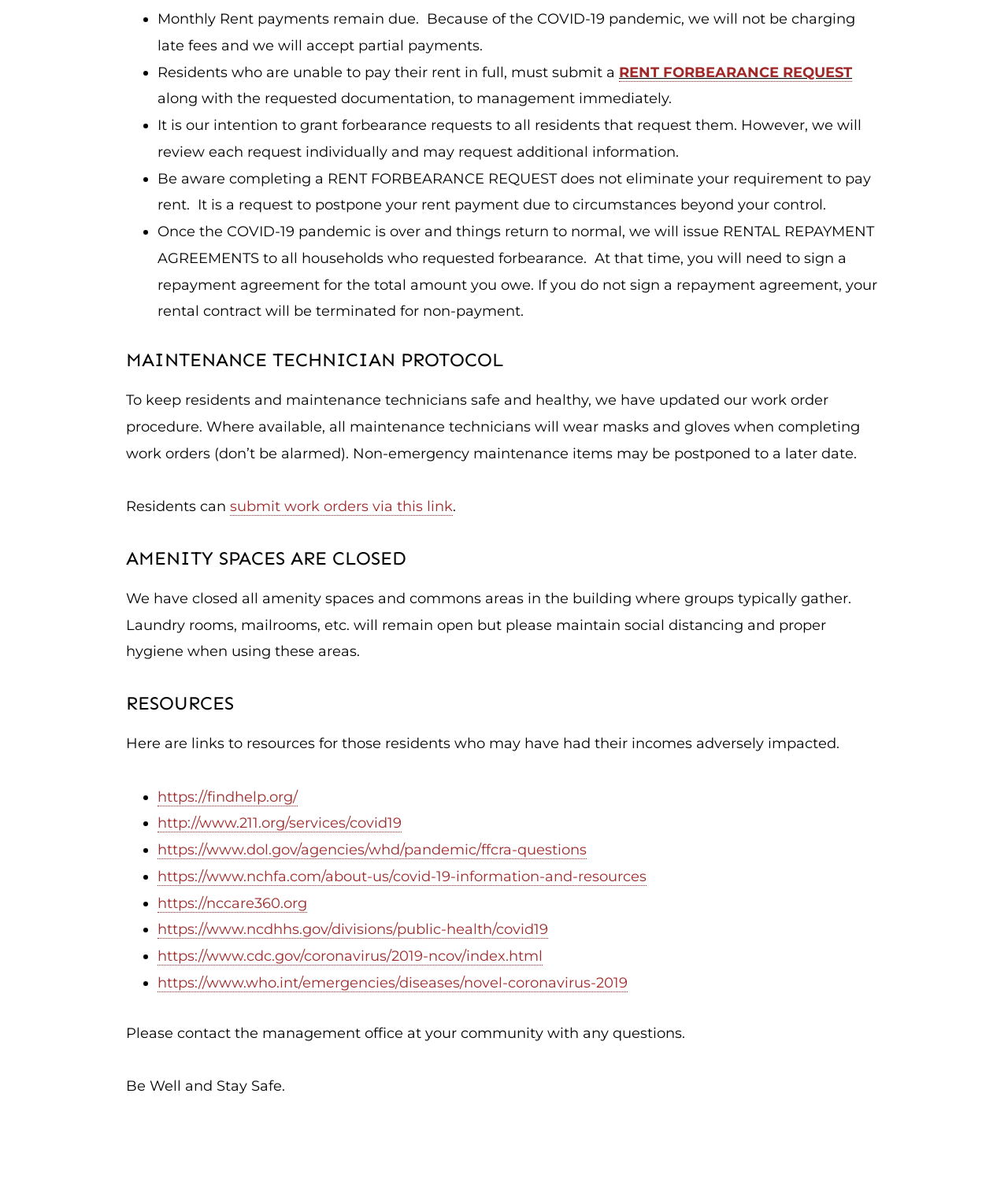Answer succinctly with a single word or phrase:
What is the status of amenity spaces?

Closed